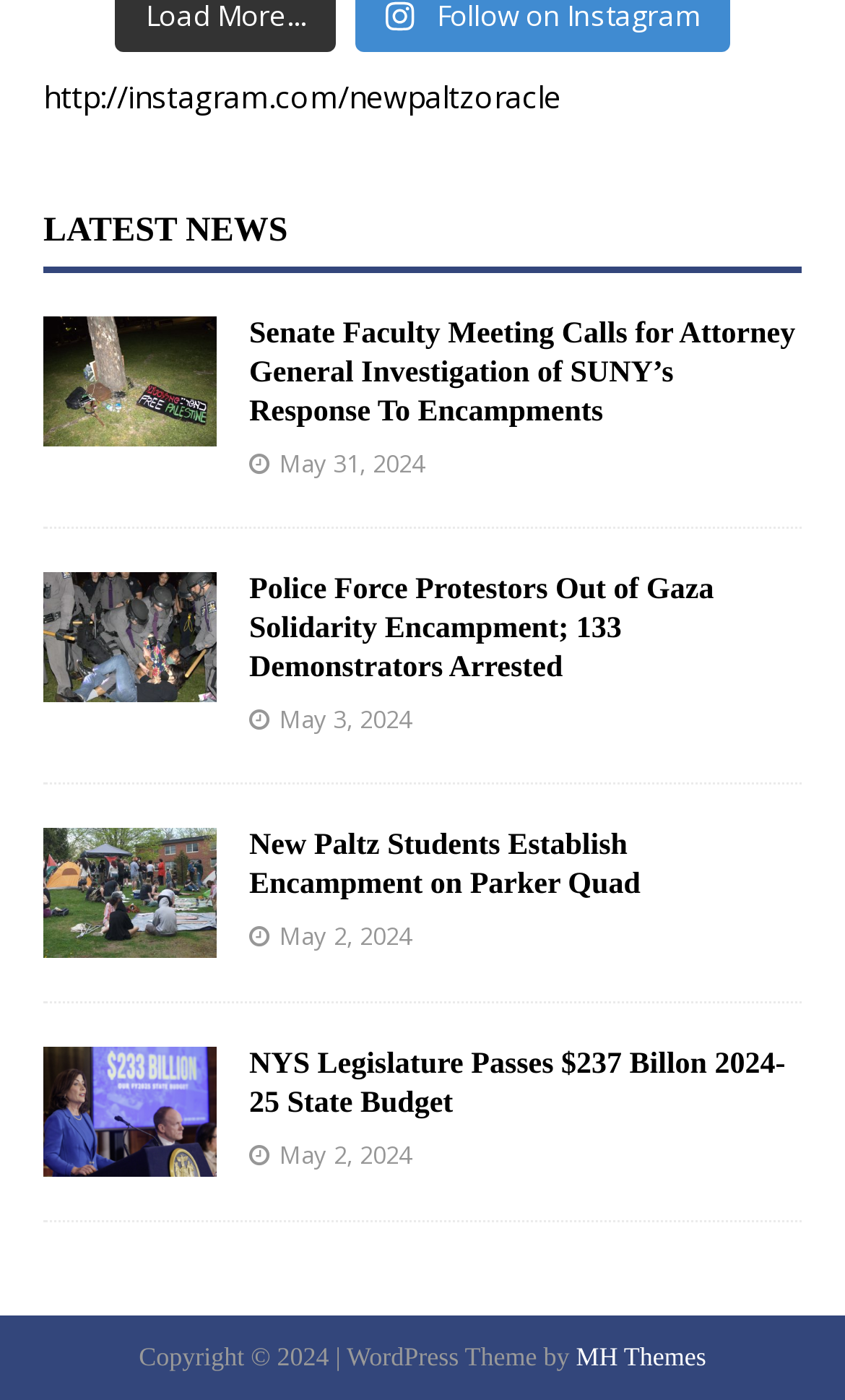What is the theme of the WordPress website?
Look at the image and respond to the question as thoroughly as possible.

The webpage has a link 'MH Themes' at the bottom, which suggests that the theme of the WordPress website is MH Themes.